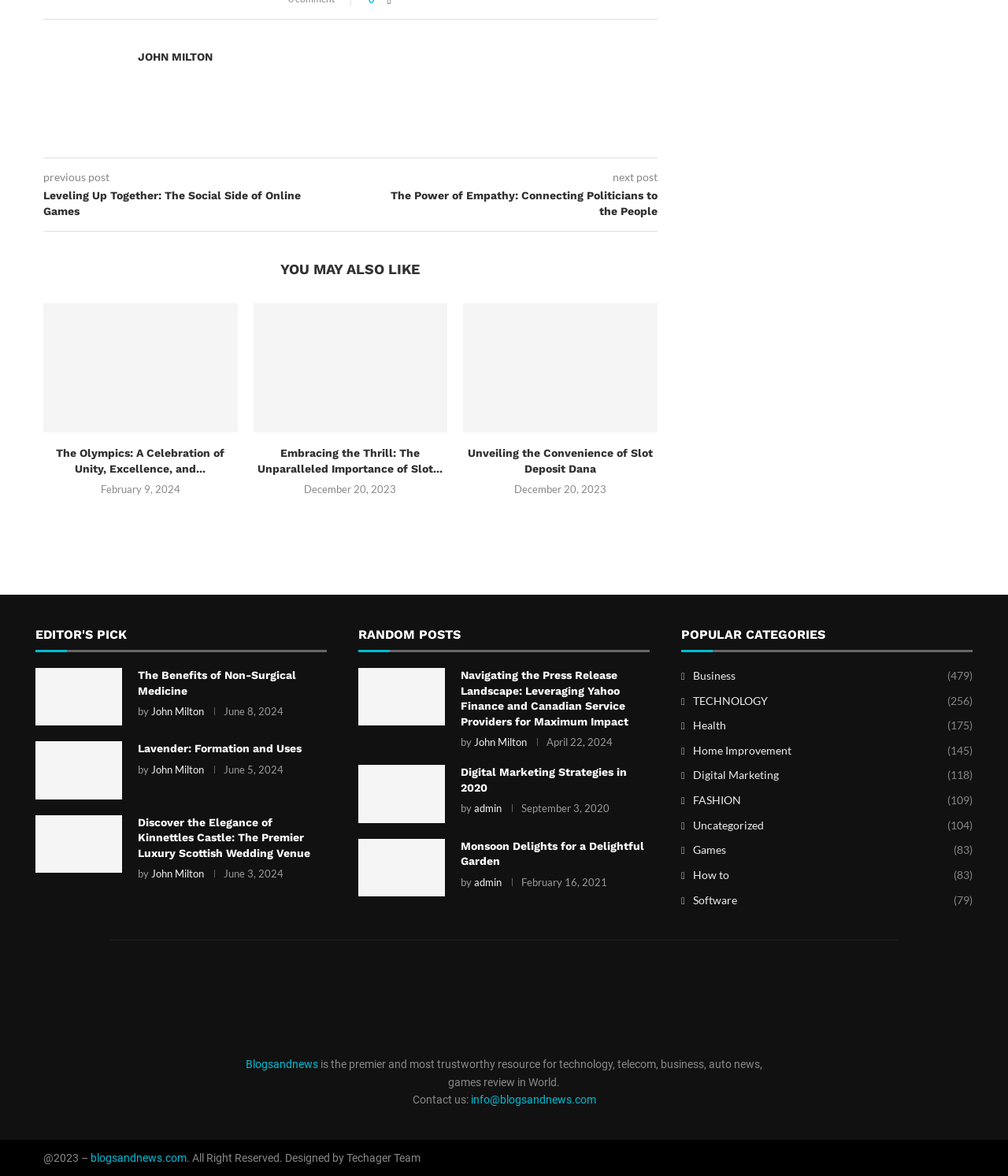Find the bounding box coordinates for the element that must be clicked to complete the instruction: "visit the 'POPULAR CATEGORIES' page". The coordinates should be four float numbers between 0 and 1, indicated as [left, top, right, bottom].

[0.676, 0.533, 0.965, 0.553]